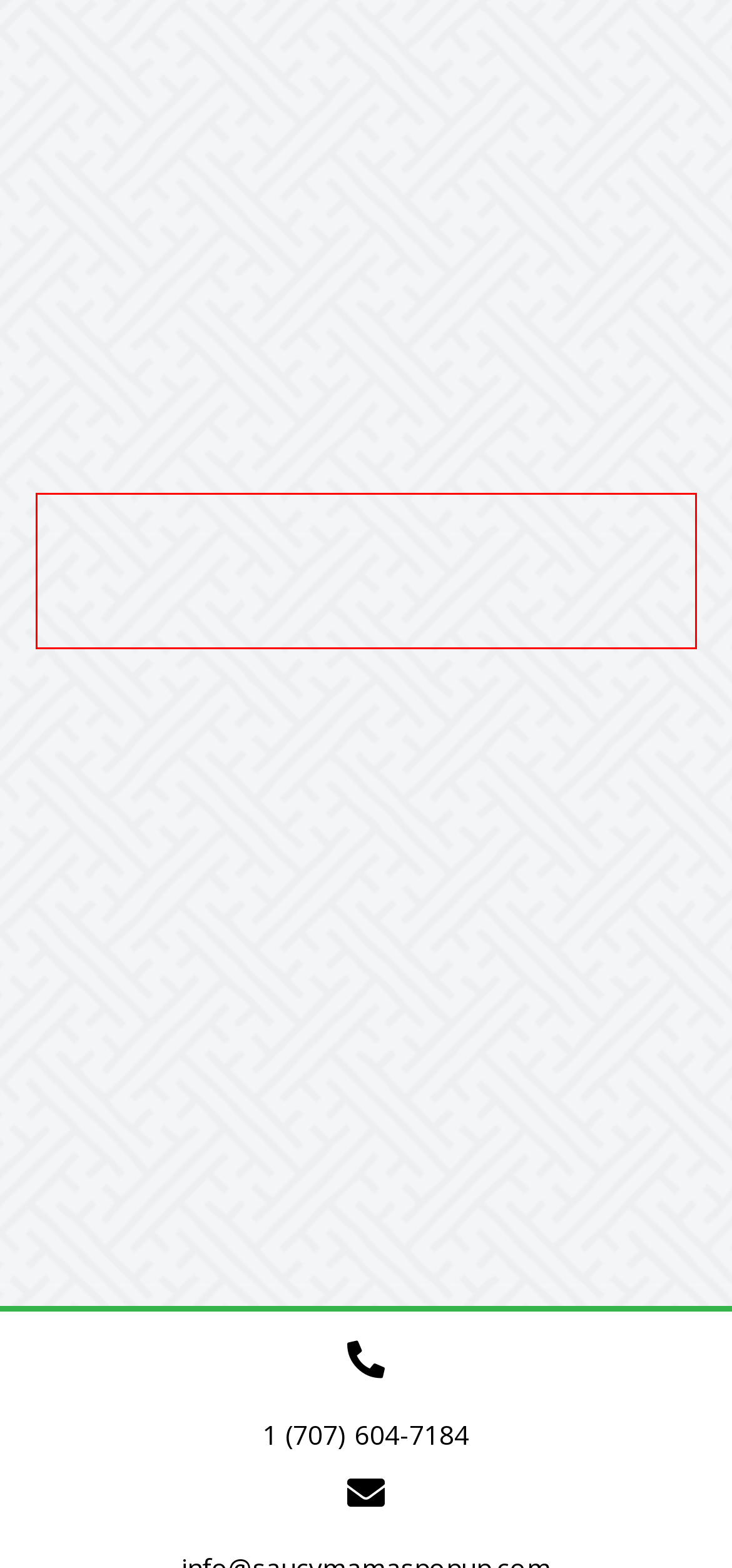Please look at the screenshot provided and find the red bounding box. Extract the text content contained within this bounding box.

Yvette is one of the most creative and meticulous ladies that I know and with Le Lieu Reve handling your event, I can guarantee you will have an event that people will talk about for years to come.